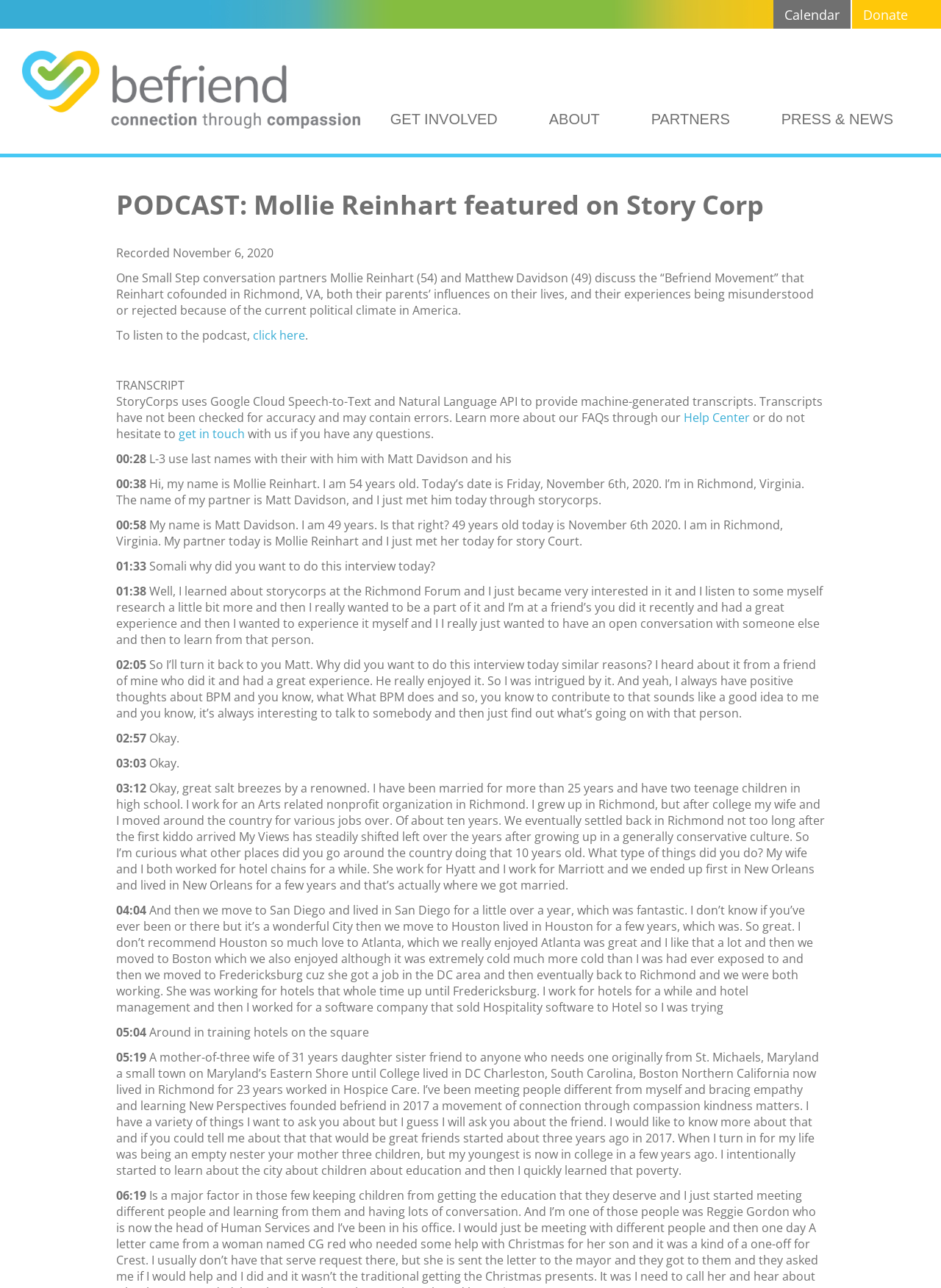How old is Mollie Reinhart?
Answer with a single word or phrase by referring to the visual content.

54